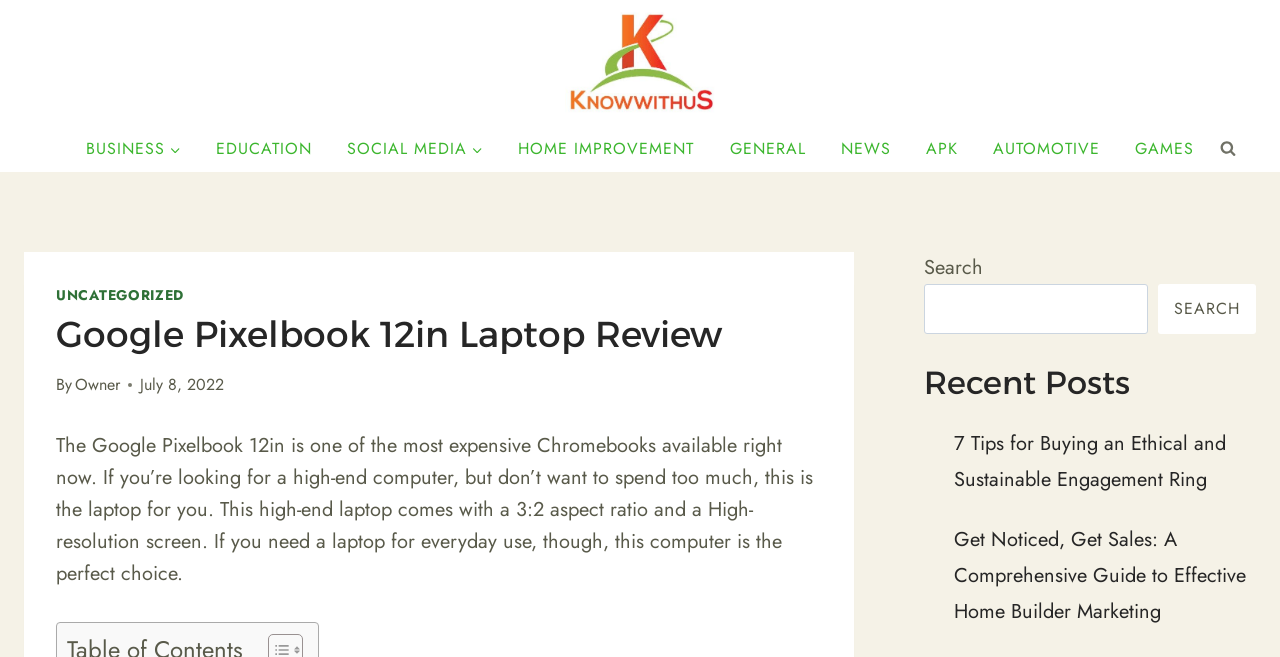What is the topic of the recent post '7 Tips for Buying an Ethical and Sustainable Engagement Ring'?
Based on the image, respond with a single word or phrase.

Buying an engagement ring